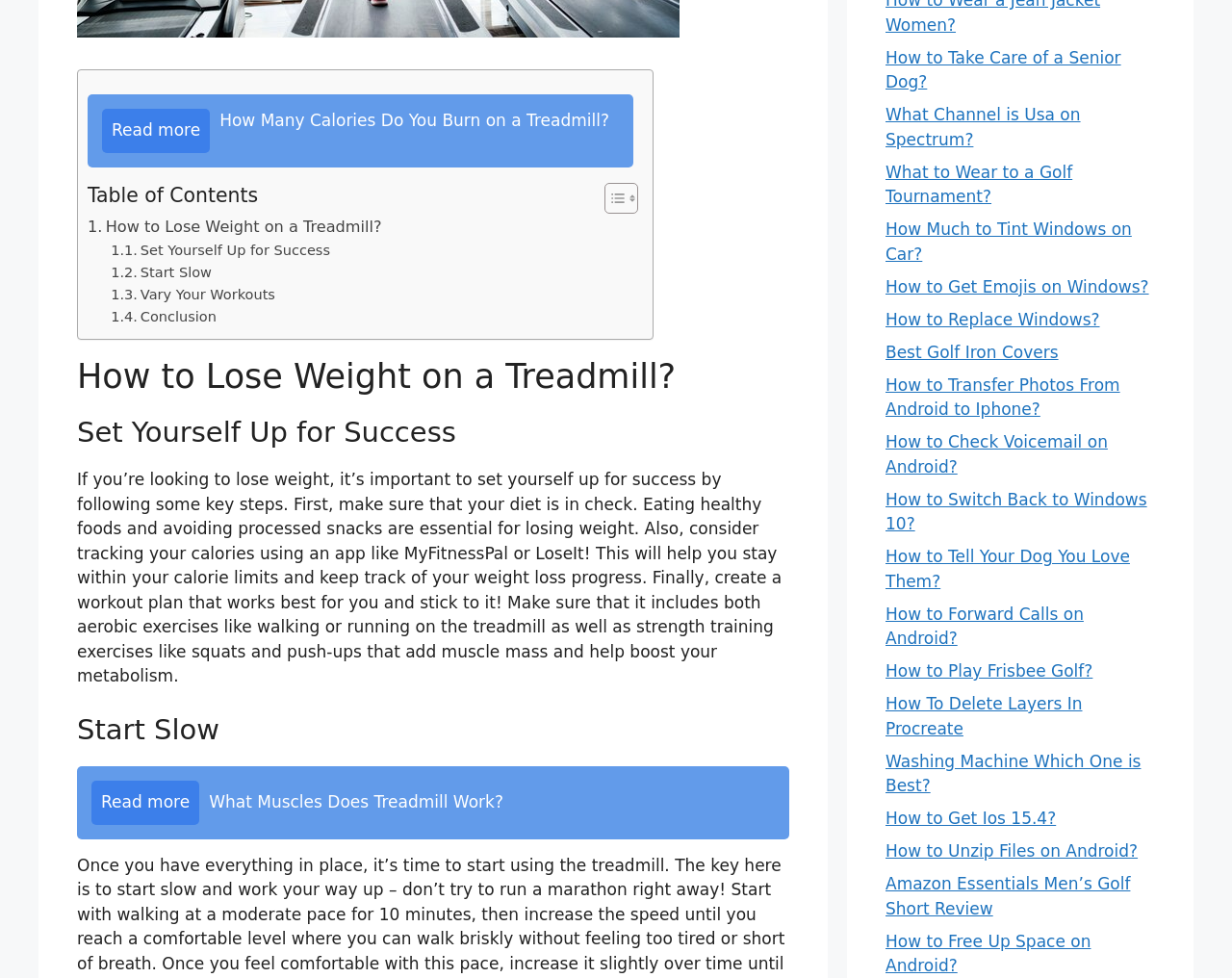Provide the bounding box coordinates of the UI element this sentence describes: "Best Golf Iron Covers".

[0.719, 0.35, 0.859, 0.37]